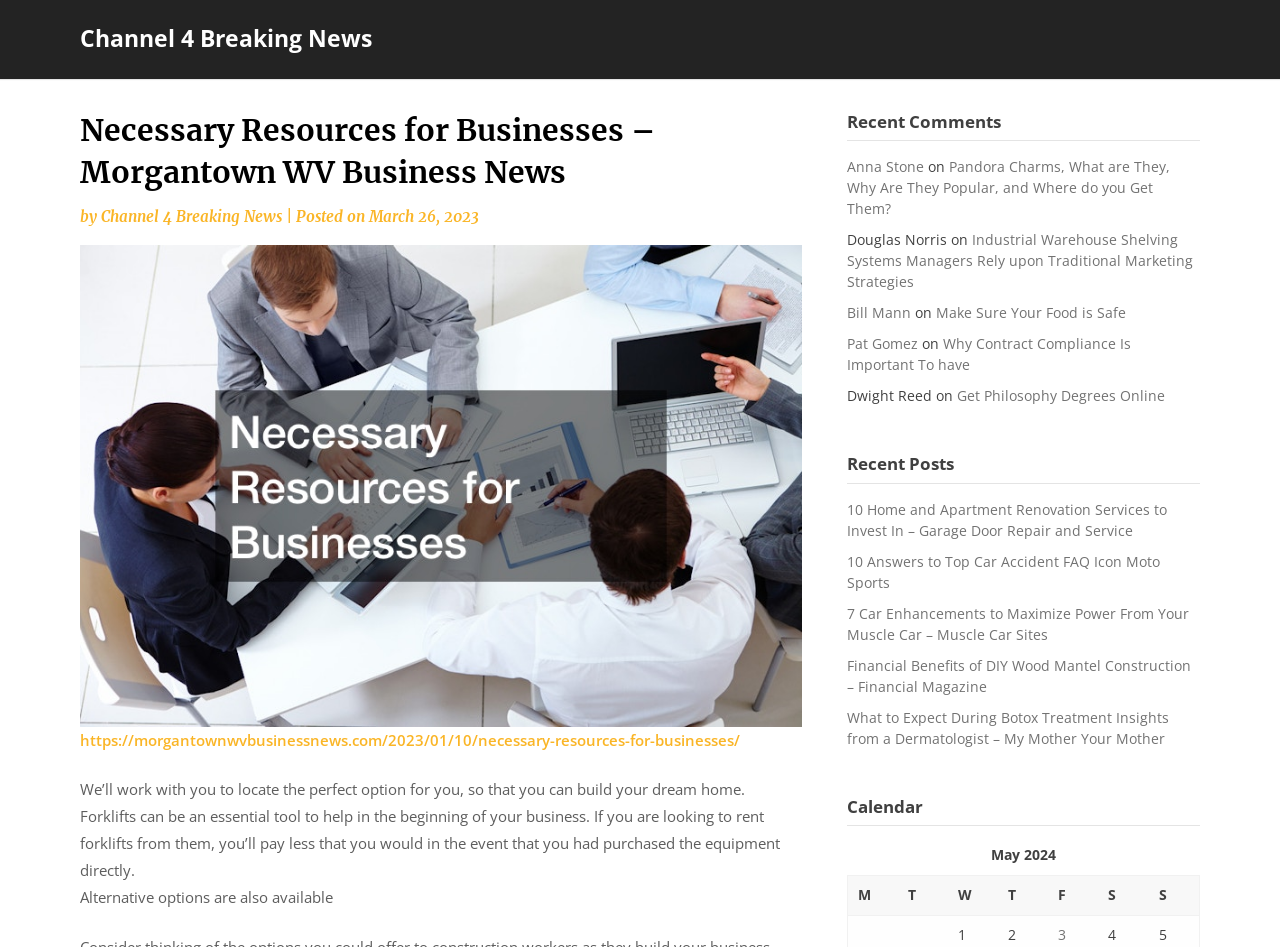Ascertain the bounding box coordinates for the UI element detailed here: "Channel 4 Breaking News". The coordinates should be provided as [left, top, right, bottom] with each value being a float between 0 and 1.

[0.062, 0.023, 0.291, 0.057]